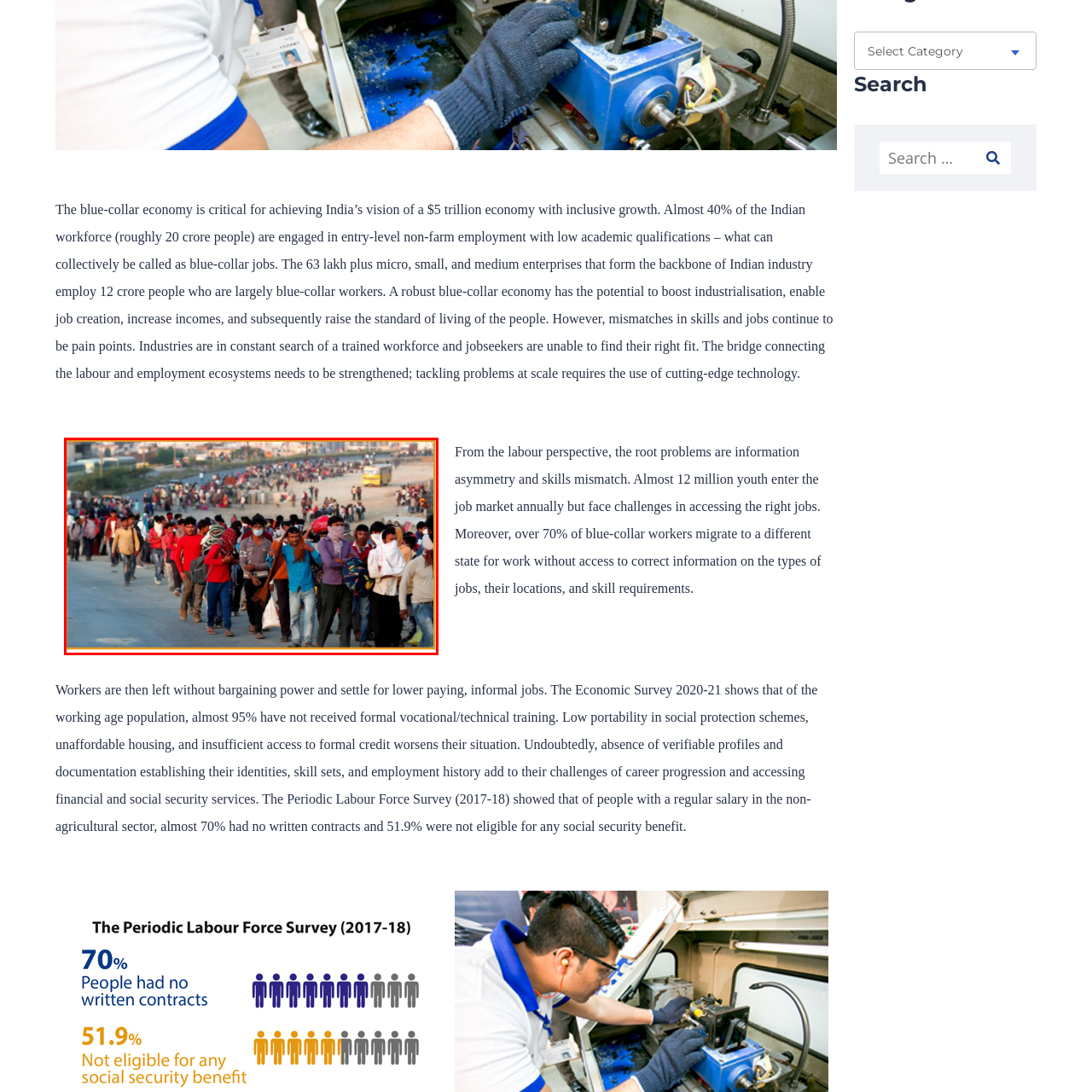Analyze and describe the image content within the red perimeter in detail.

The image depicts a long line of people, likely migrant workers, walking along a road. Many individuals are seen carrying bags and belongings, indicating their journey, while some are dressed in casual clothing, including masks—suggesting a response to health safety measures. In the background, additional groups of people can be seen, implying a larger movement, possibly towards transportation facilities or destinations where they seek employment. This scene reflects the challenges faced by blue-collar workers in India, many of whom travel significant distances in search of job opportunities. The visual emphasizes the socio-economic struggles indicative of the blue-collar economy, highlighting issues such as information asymmetry and skills mismatch prevalent in the labor market.